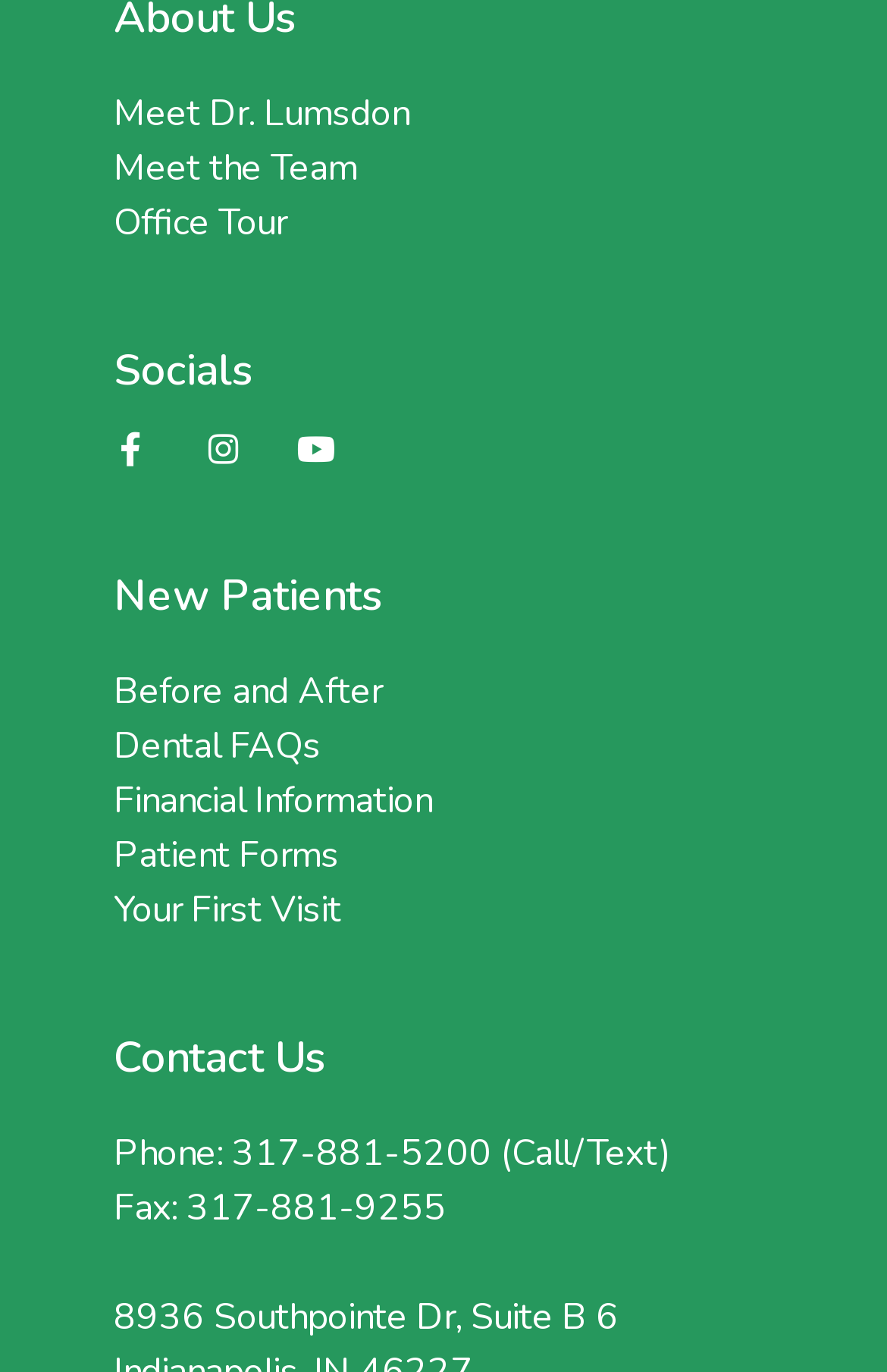Please analyze the image and give a detailed answer to the question:
What is the purpose of the 'Before and After' link?

The 'Before and After' link is likely to show the transformation results of dental treatments or procedures, allowing potential patients to see the effectiveness of the dental clinic's services.